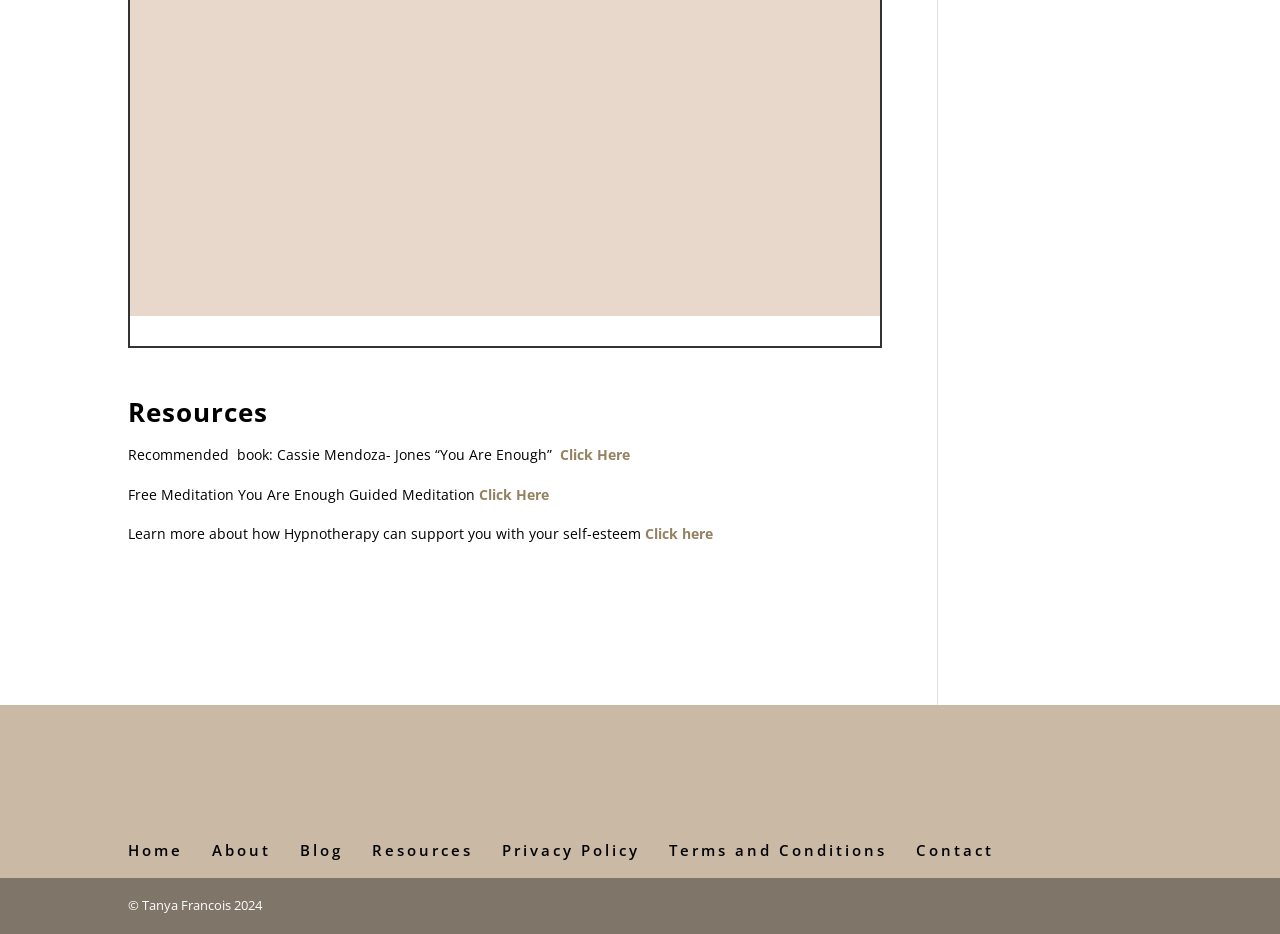Identify the bounding box coordinates of the clickable region necessary to fulfill the following instruction: "Learn more about hypnotherapy and self-esteem". The bounding box coordinates should be four float numbers between 0 and 1, i.e., [left, top, right, bottom].

[0.504, 0.561, 0.56, 0.581]